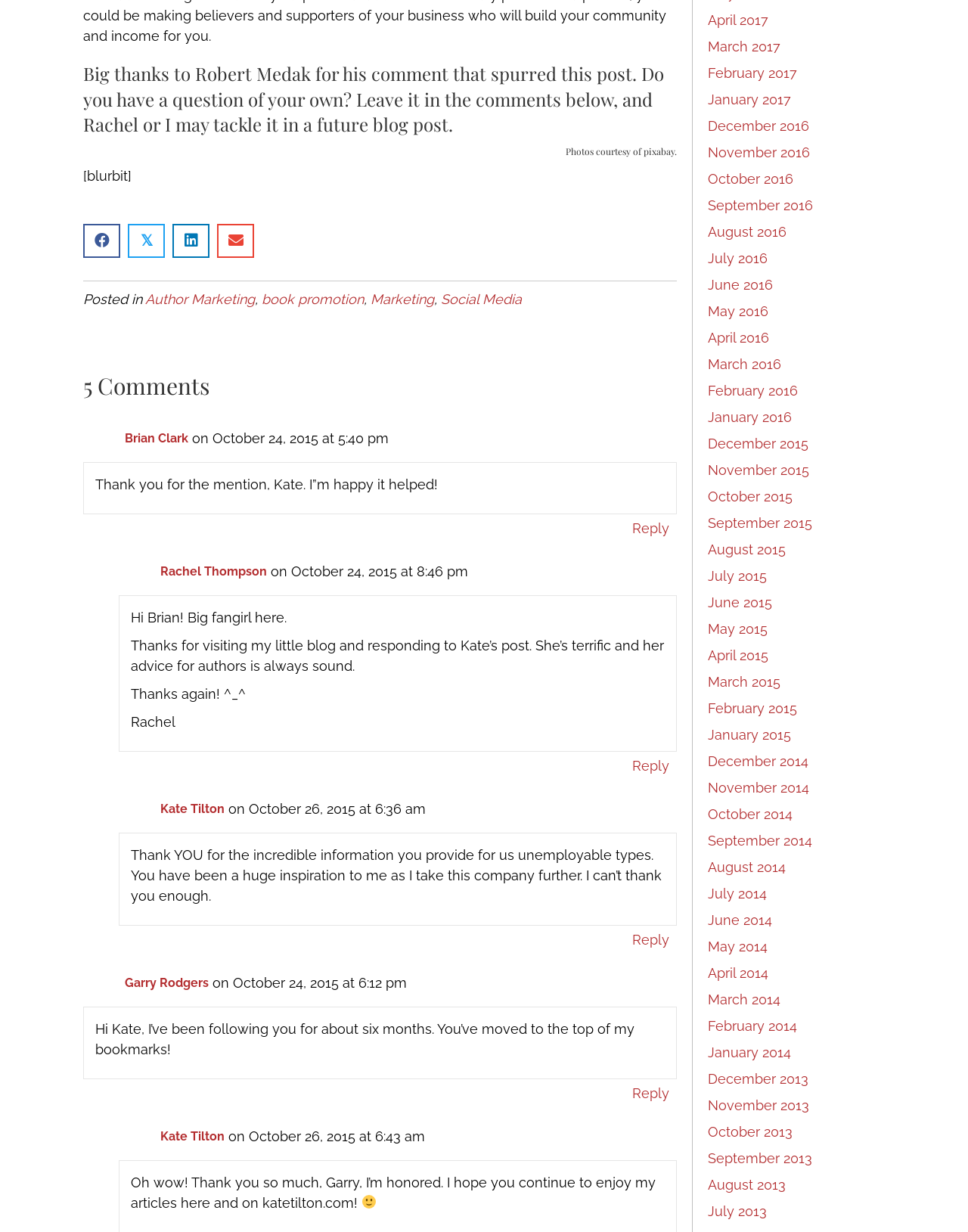Highlight the bounding box coordinates of the region I should click on to meet the following instruction: "Check the comments section".

[0.086, 0.3, 0.699, 0.326]